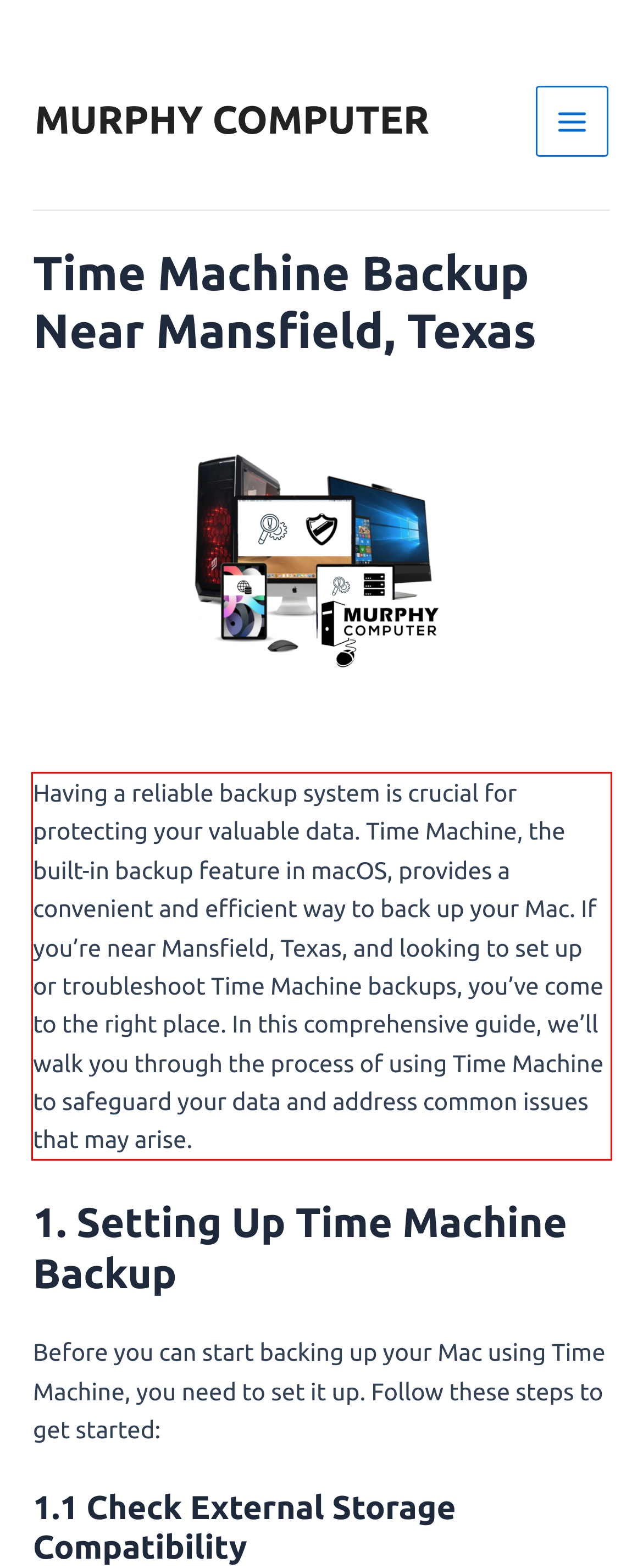Perform OCR on the text inside the red-bordered box in the provided screenshot and output the content.

Having a reliable backup system is crucial for protecting your valuable data. Time Machine, the built-in backup feature in macOS, provides a convenient and efficient way to back up your Mac. If you’re near Mansfield, Texas, and looking to set up or troubleshoot Time Machine backups, you’ve come to the right place. In this comprehensive guide, we’ll walk you through the process of using Time Machine to safeguard your data and address common issues that may arise.